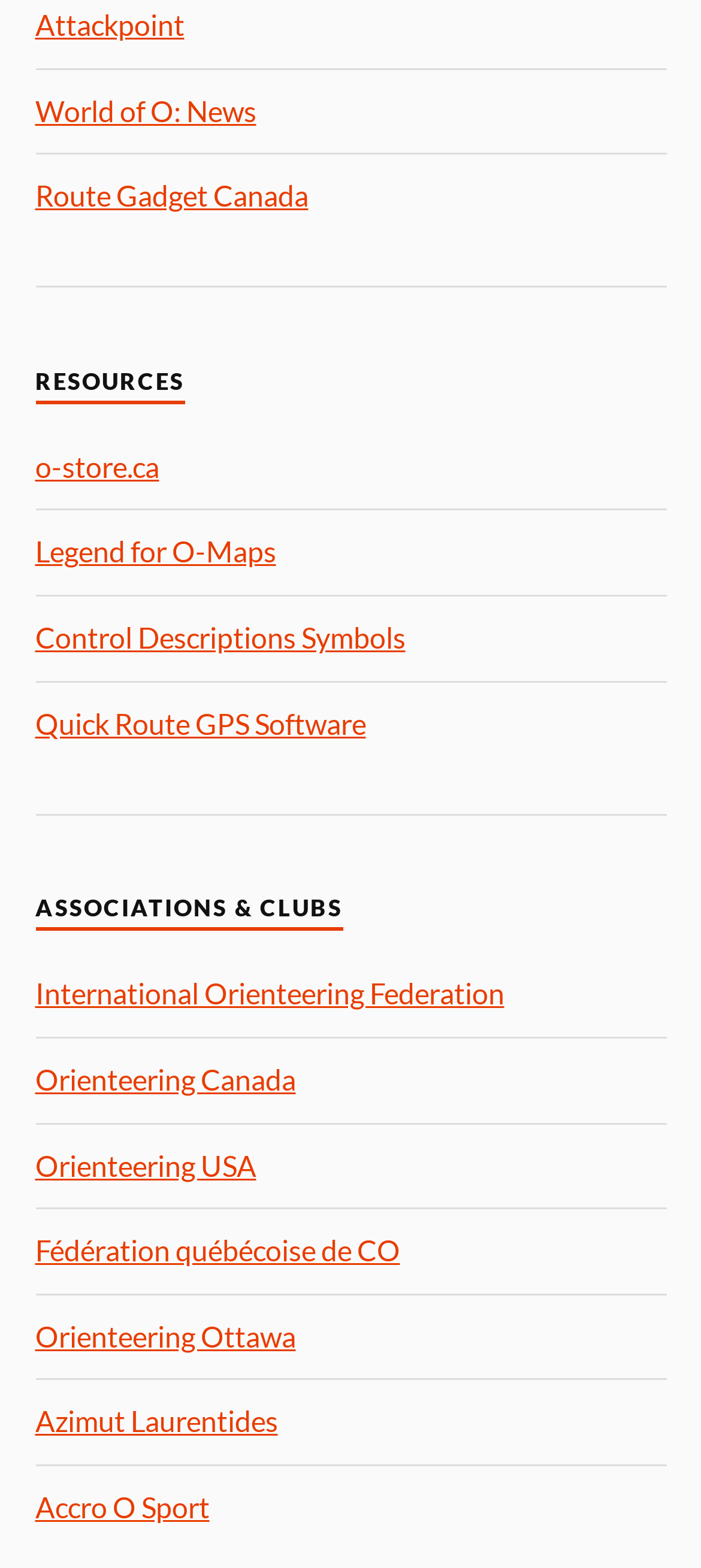Find the bounding box coordinates of the element's region that should be clicked in order to follow the given instruction: "Learn about Control Descriptions Symbols". The coordinates should consist of four float numbers between 0 and 1, i.e., [left, top, right, bottom].

[0.05, 0.395, 0.578, 0.417]